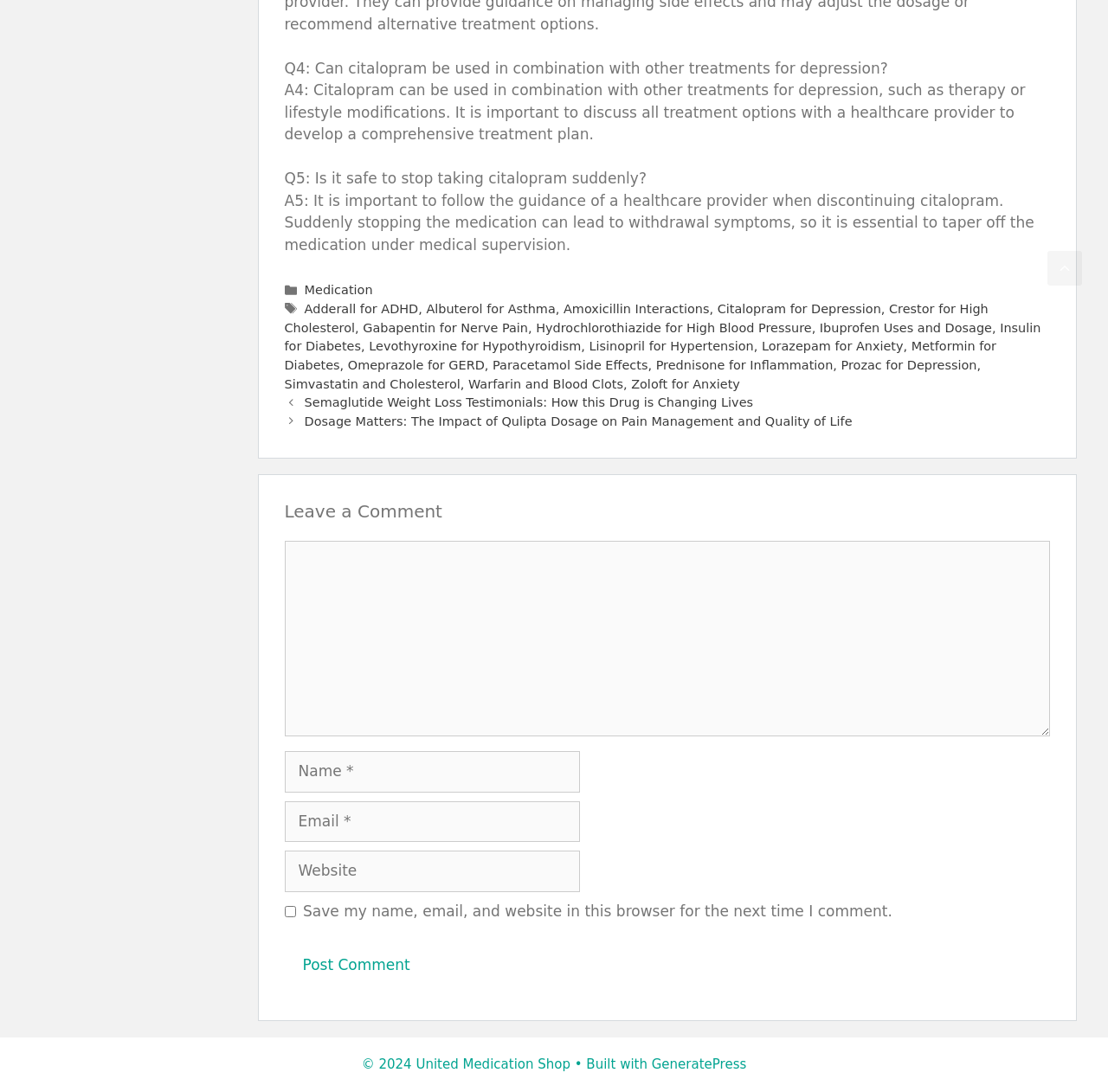What is the purpose of the textbox with the label 'Comment'?
From the image, provide a succinct answer in one word or a short phrase.

To leave a comment